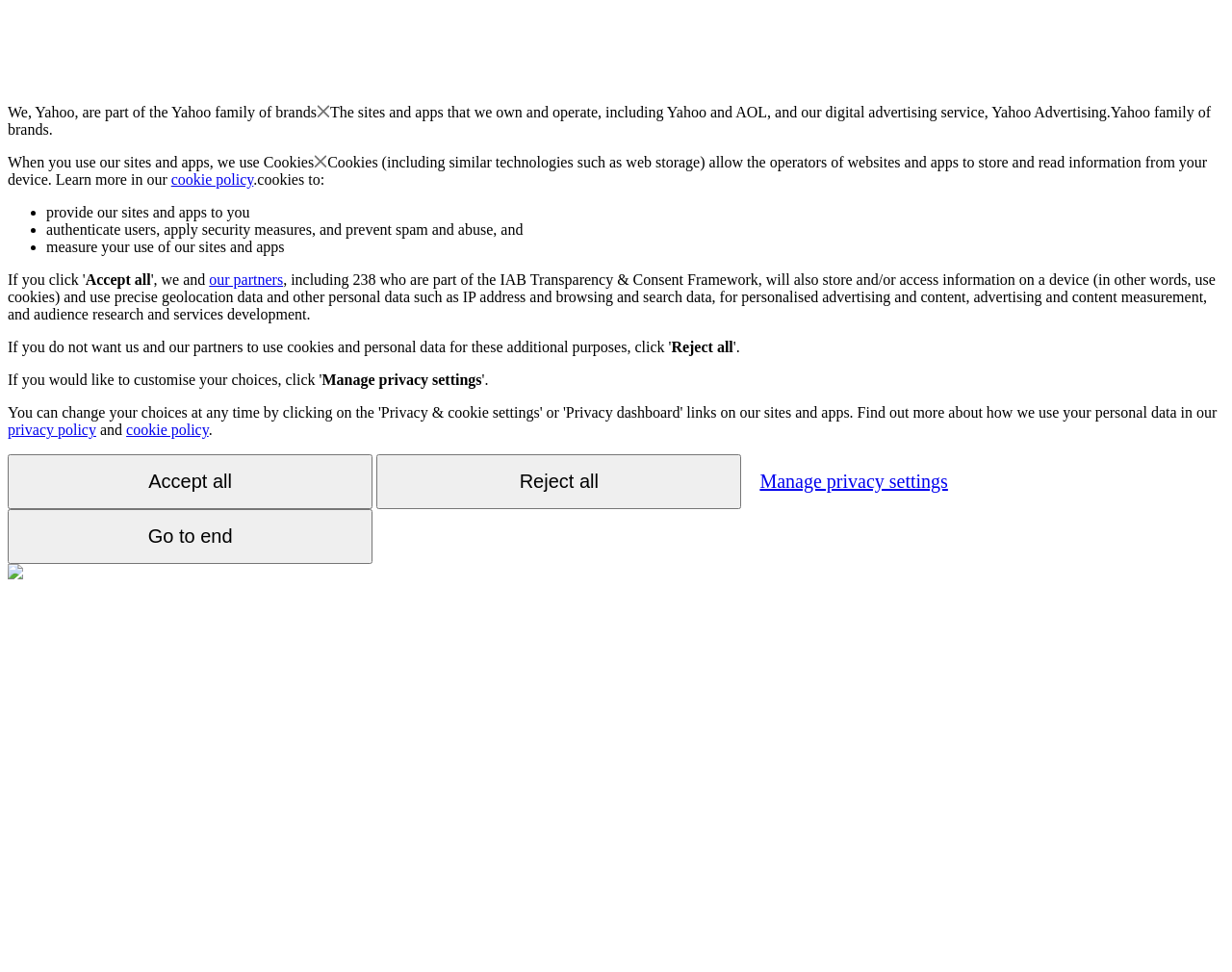Please mark the bounding box coordinates of the area that should be clicked to carry out the instruction: "Click the 'Manage privacy settings' button".

[0.261, 0.382, 0.391, 0.399]